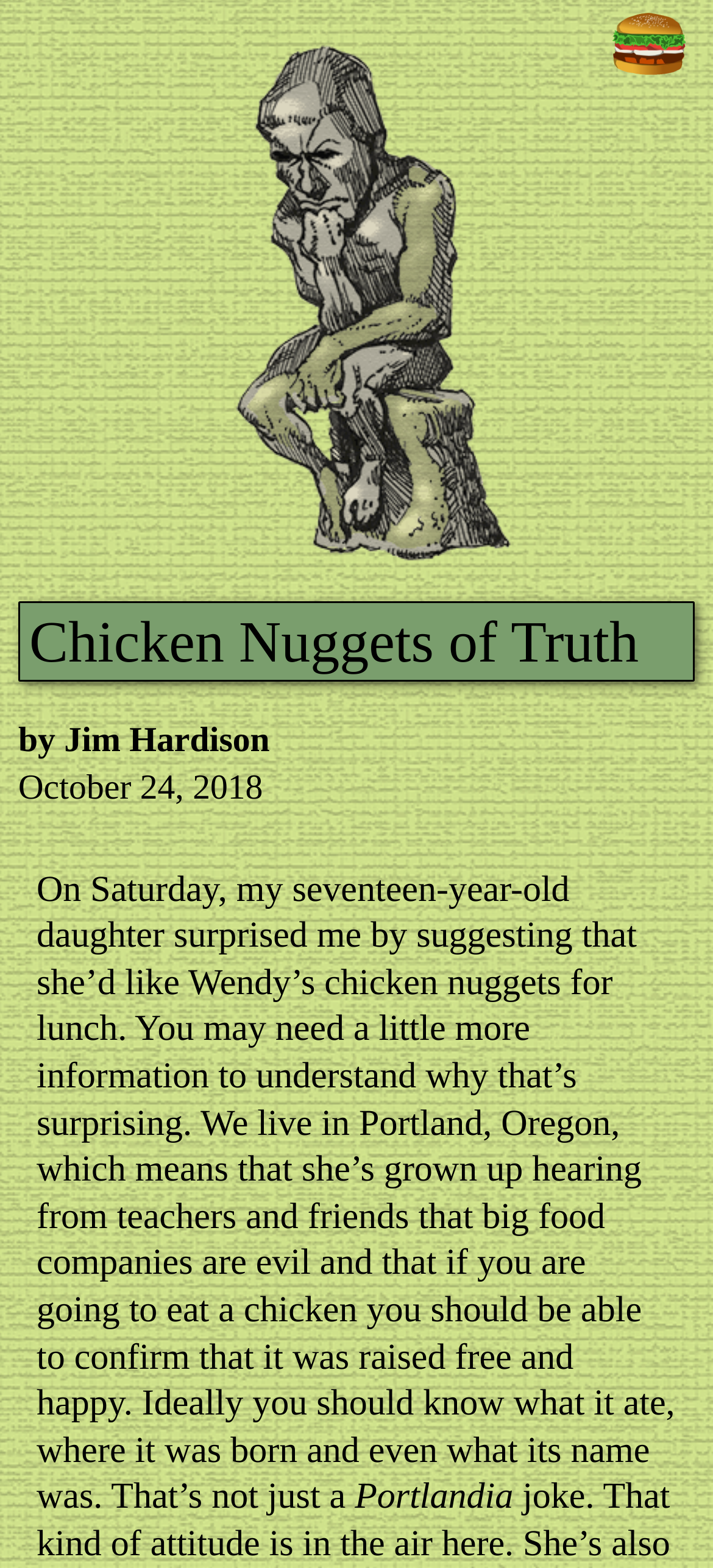What is the name of the TV show referenced?
Refer to the image and provide a concise answer in one word or phrase.

Portlandia